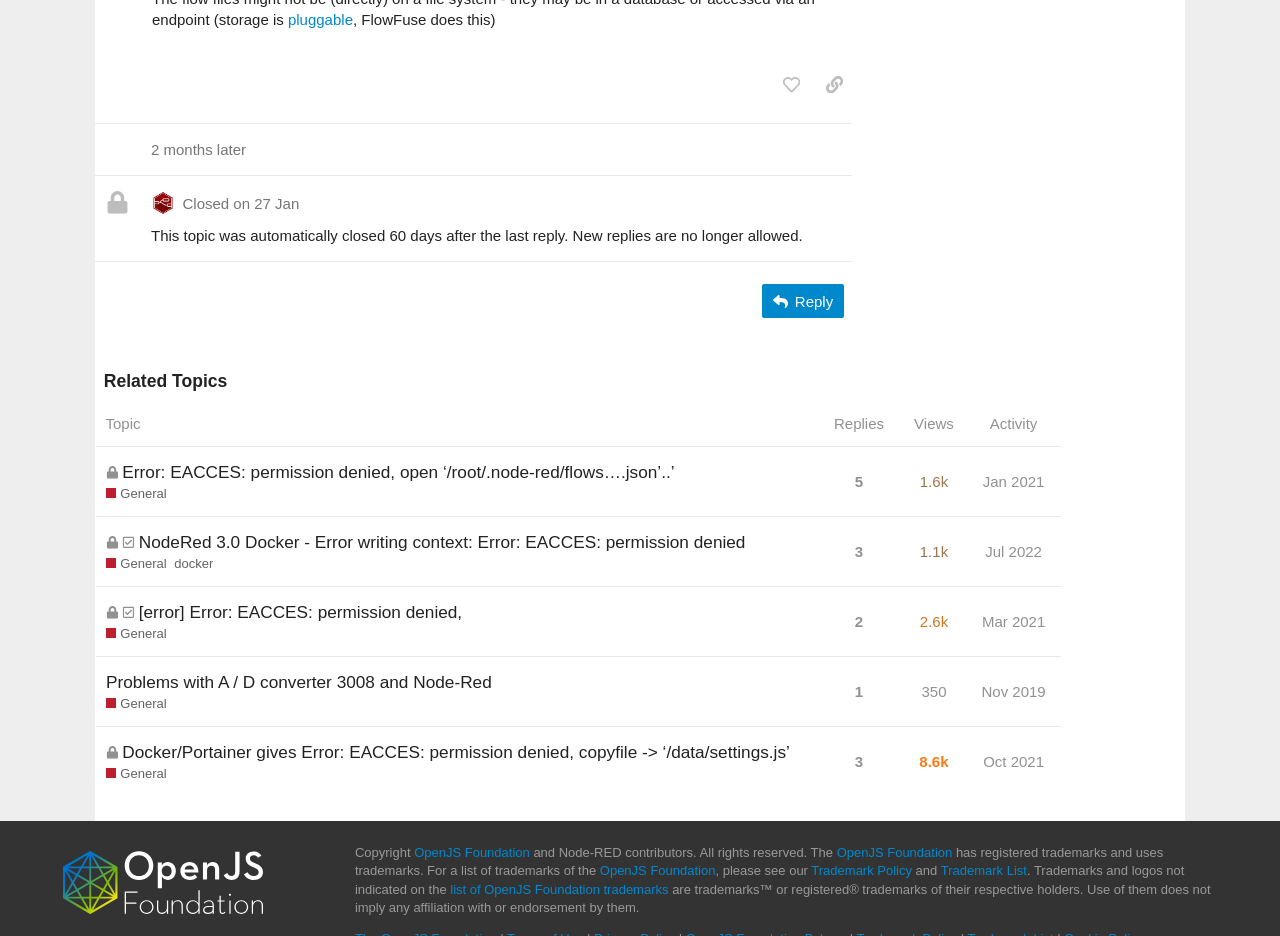What is the status of the topic?
Provide a well-explained and detailed answer to the question.

The status of the topic can be determined by looking at the text 'Closed' which is located inside the region with the bounding box coordinates [0.143, 0.208, 0.182, 0.226]. This text is a clear indication that the topic is closed.